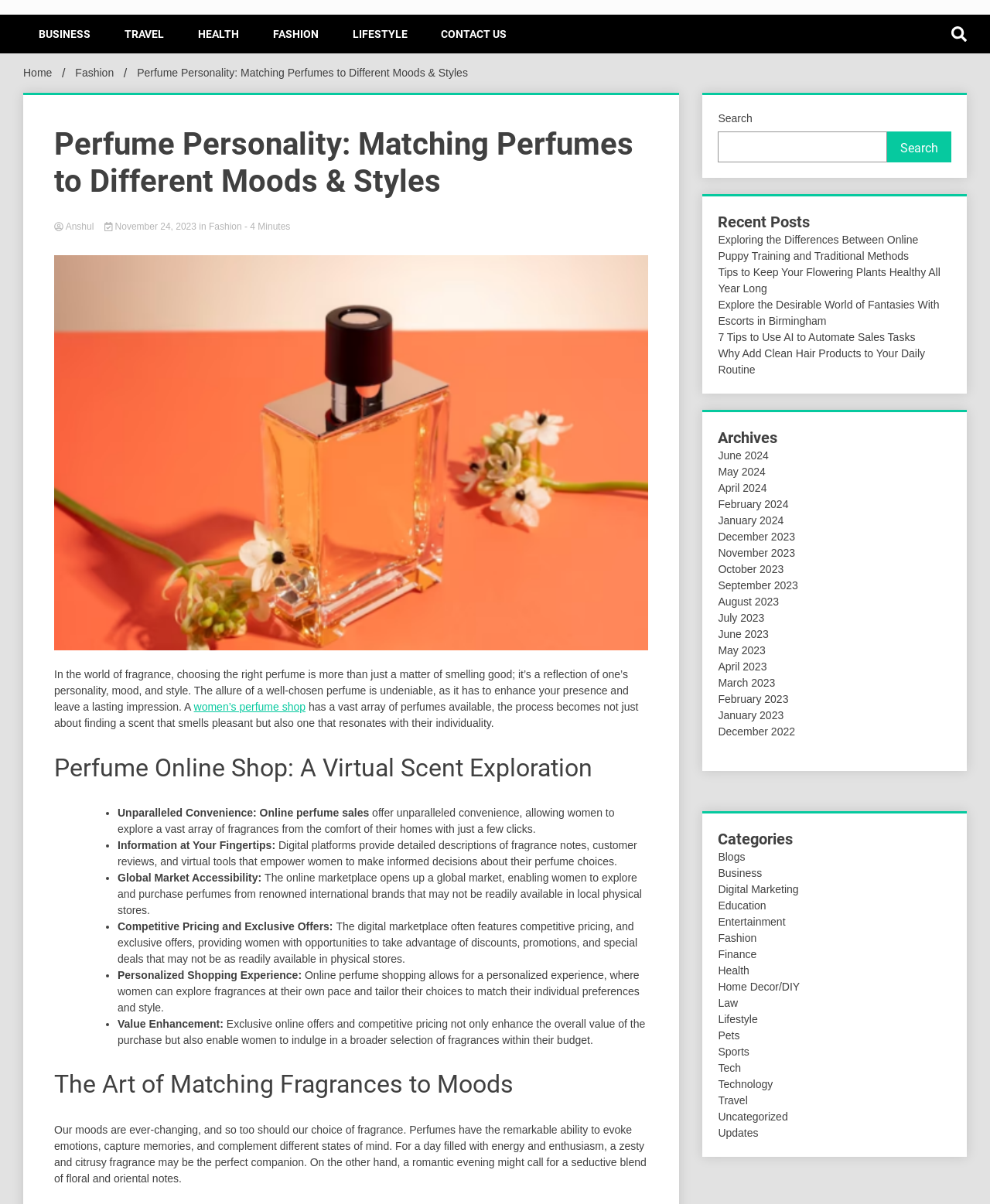Identify the bounding box for the described UI element. Provide the coordinates in (top-left x, top-left y, bottom-right x, bottom-right y) format with values ranging from 0 to 1: Home

[0.023, 0.055, 0.053, 0.066]